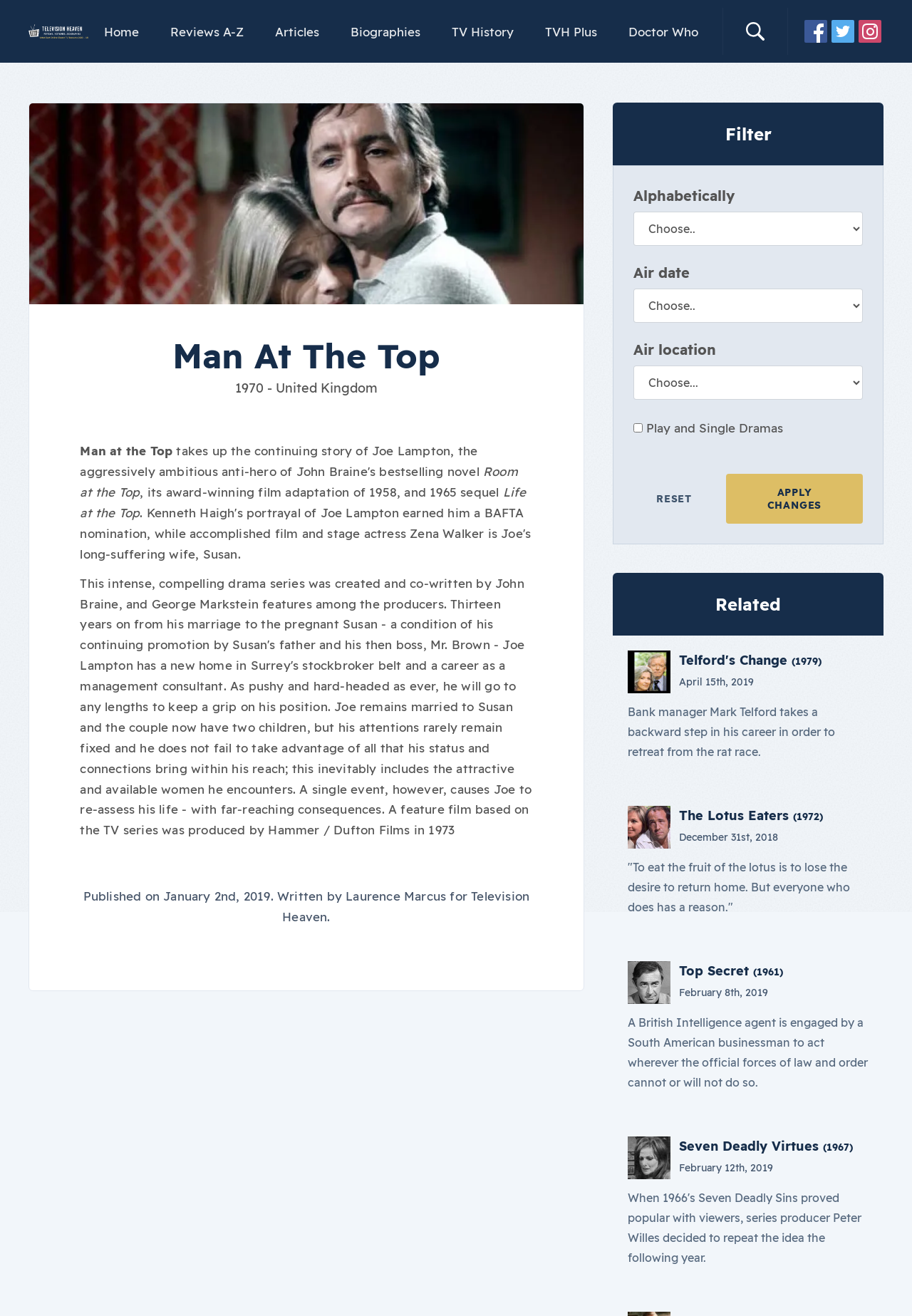Point out the bounding box coordinates of the section to click in order to follow this instruction: "Search for something".

[0.792, 0.0, 0.864, 0.048]